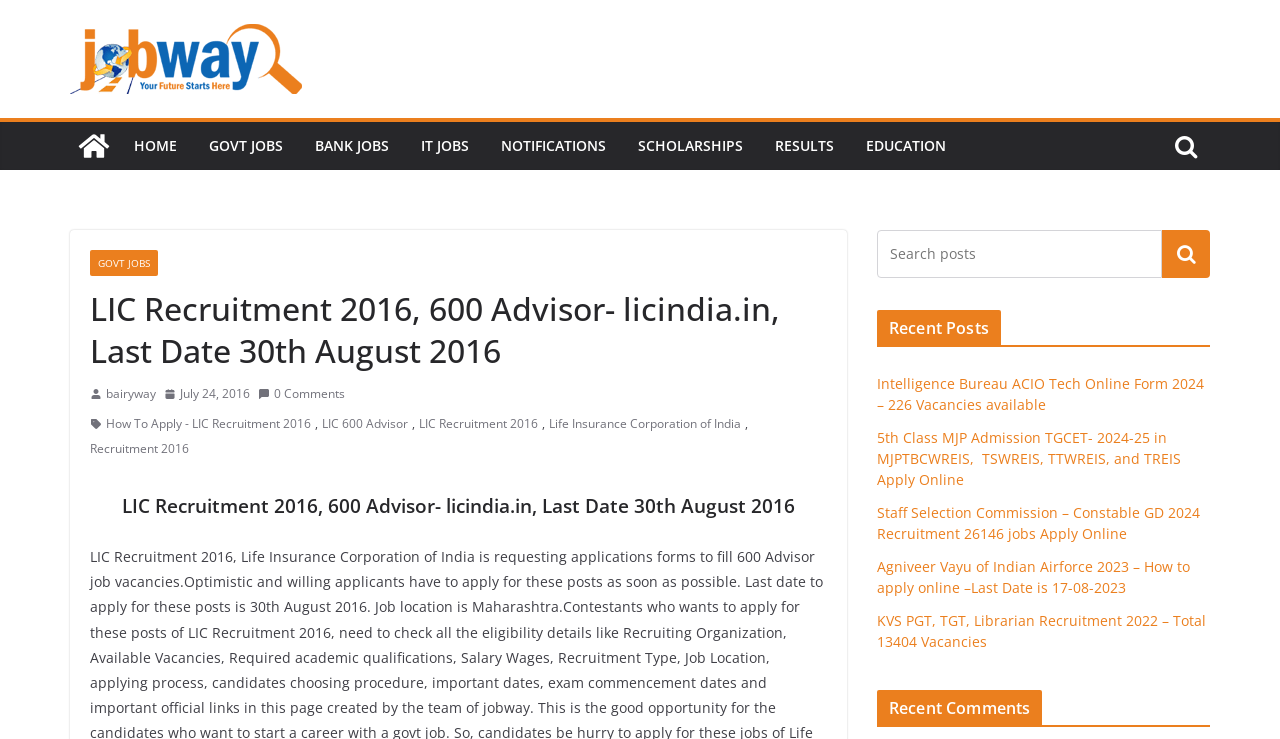Identify the primary heading of the webpage and provide its text.

LIC Recruitment 2016, 600 Advisor- licindia.in, Last Date 30th August 2016